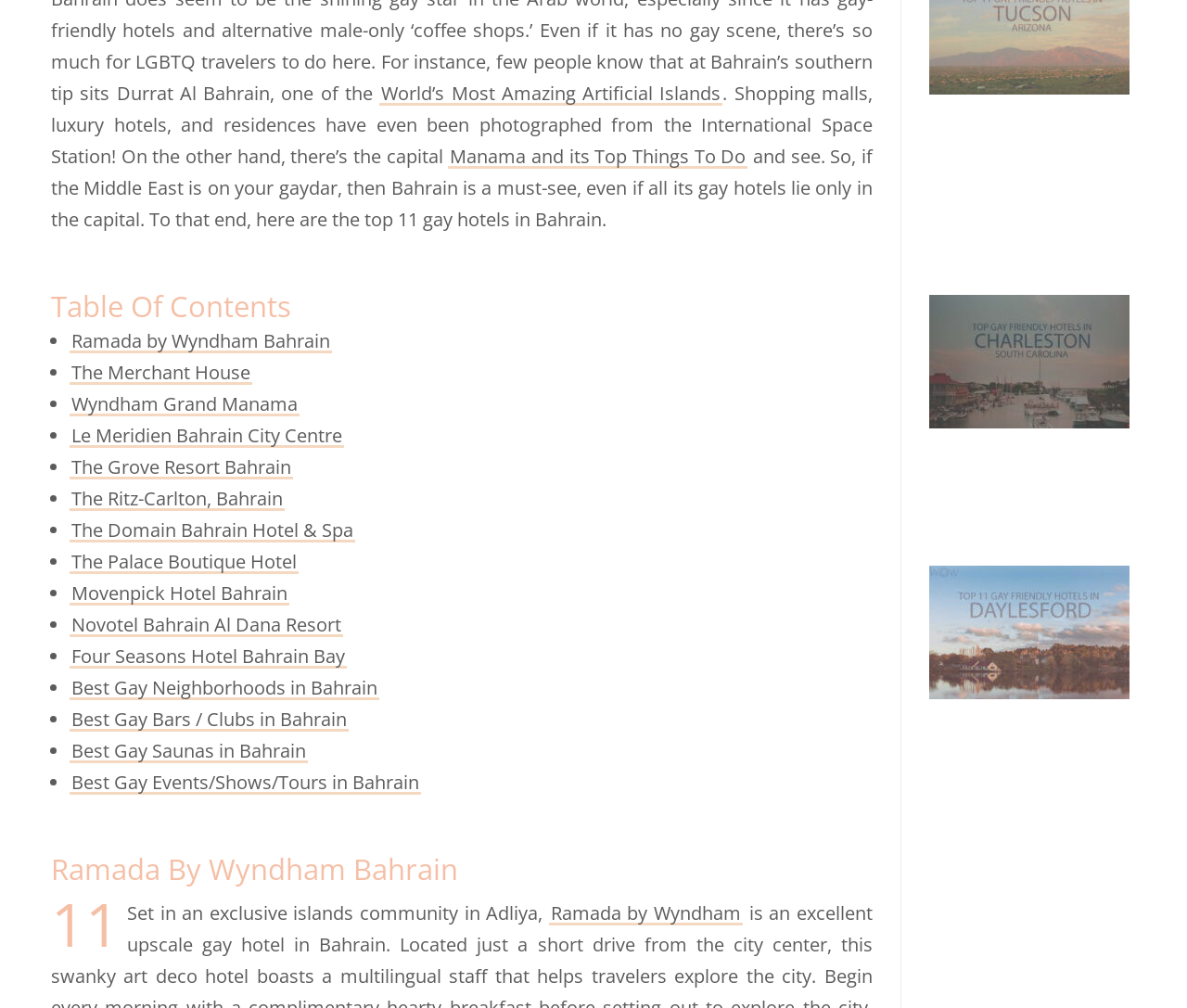Find the UI element described as: "title="Rss"" and predict its bounding box coordinates. Ensure the coordinates are four float numbers between 0 and 1, [left, top, right, bottom].

None